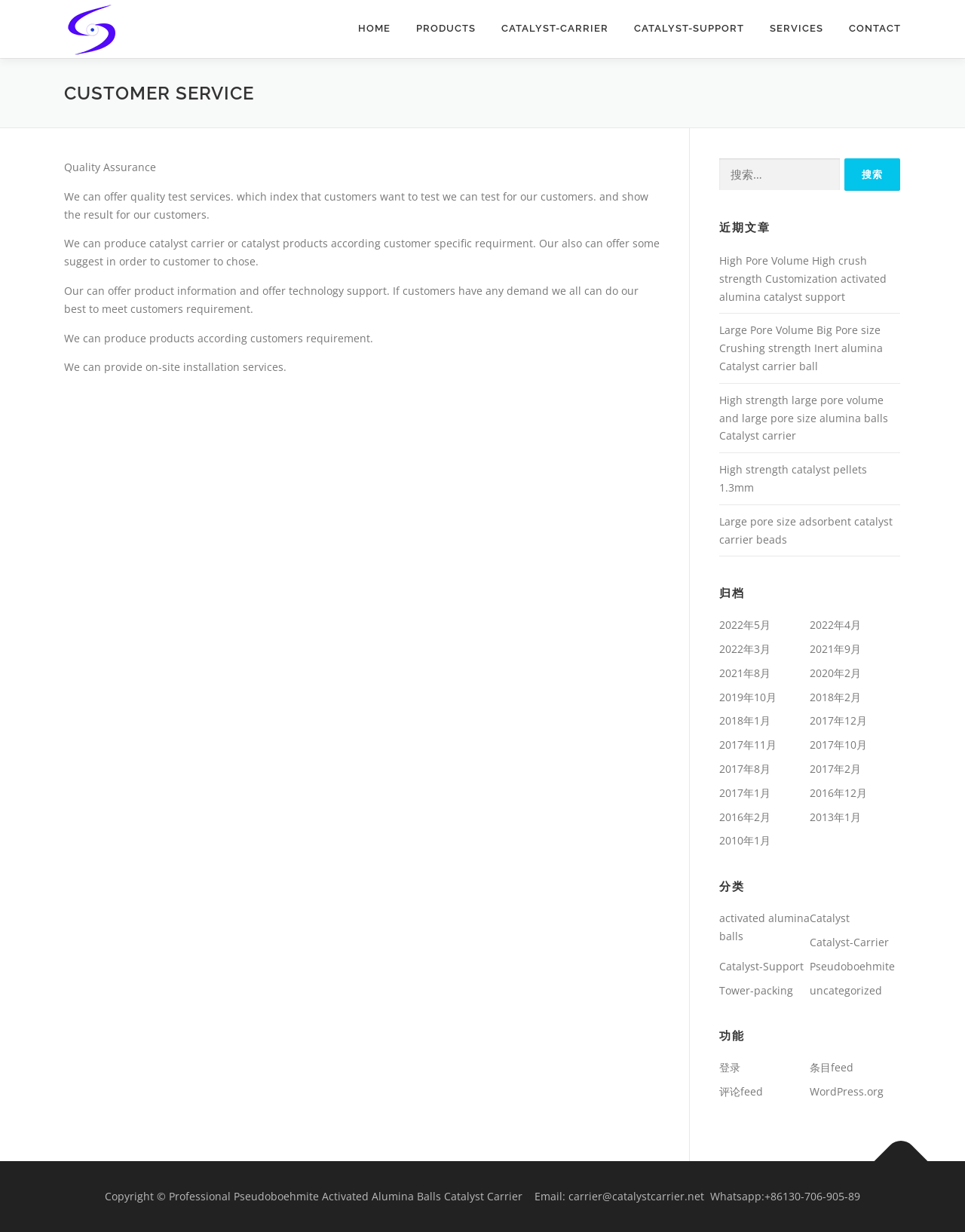What type of products does this company offer?
Your answer should be a single word or phrase derived from the screenshot.

Catalyst carrier and support